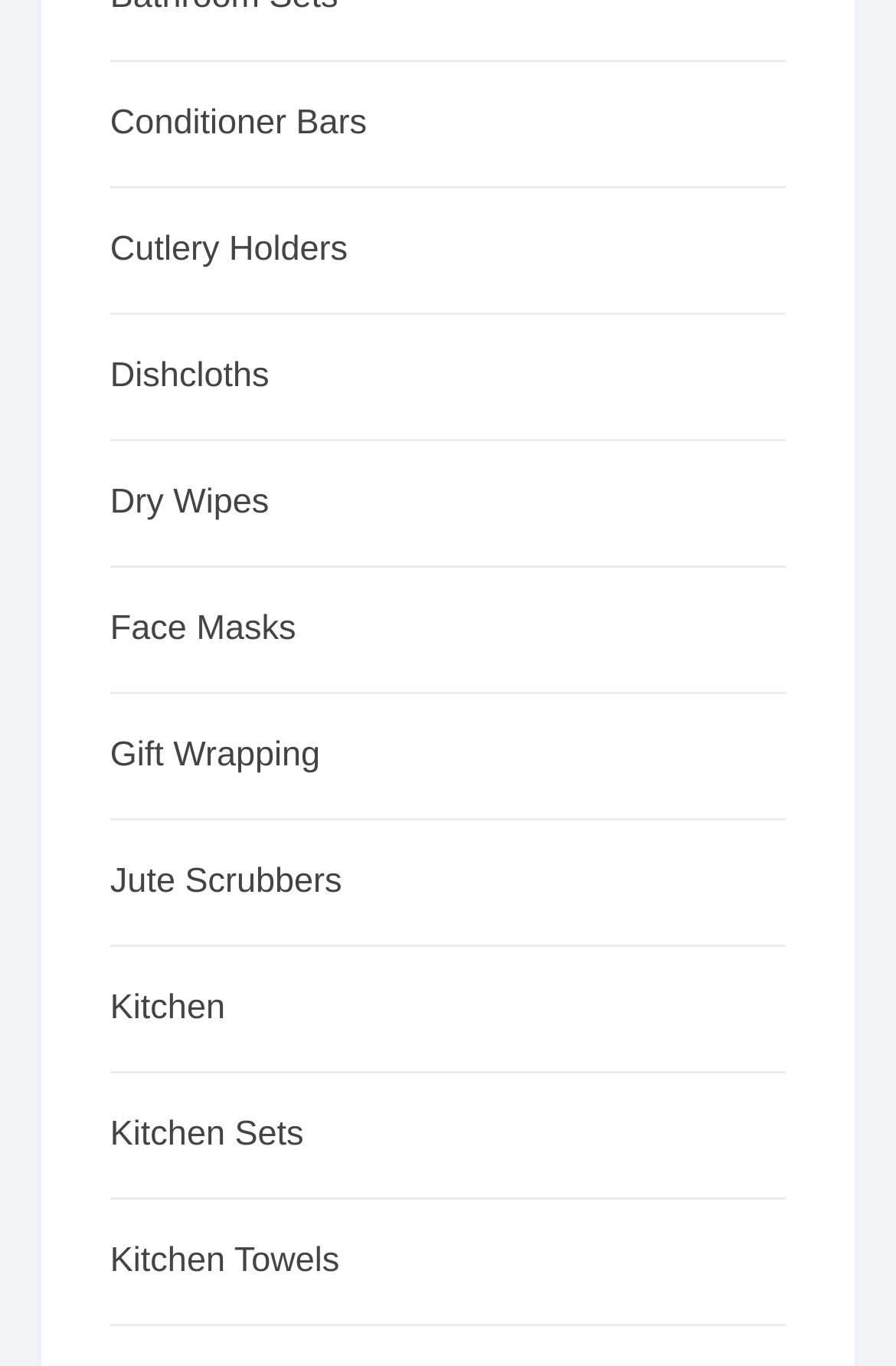Please locate the UI element described by "Face Masks" and provide its bounding box coordinates.

[0.123, 0.44, 0.802, 0.481]